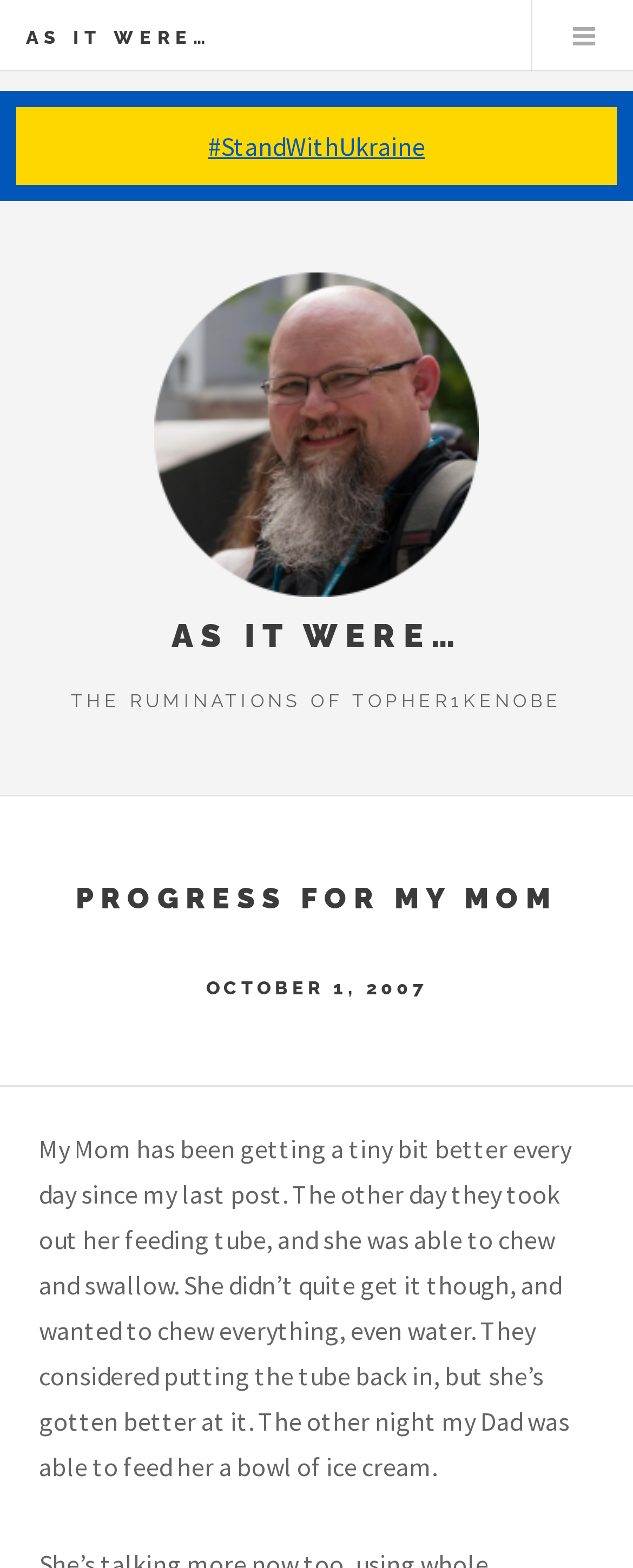What is the name of the website or blog?
Answer with a single word or short phrase according to what you see in the image.

AS IT WERE…